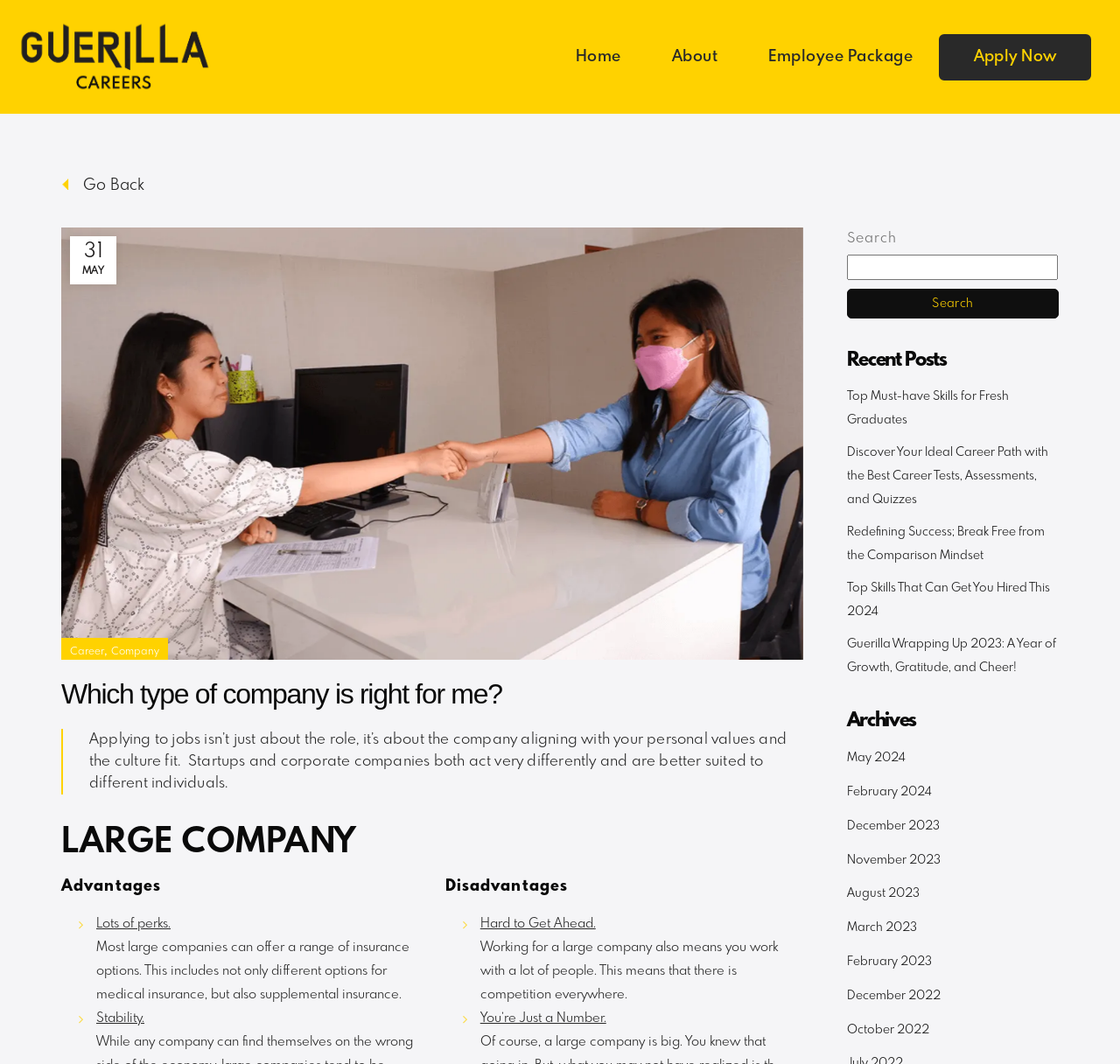Based on the image, please elaborate on the answer to the following question:
How many months are listed in the 'Archives' section?

The 'Archives' section is located on the right side of the webpage, and it lists 9 months, including May 2024, February 2024, December 2023, and others, which are links to archived articles.